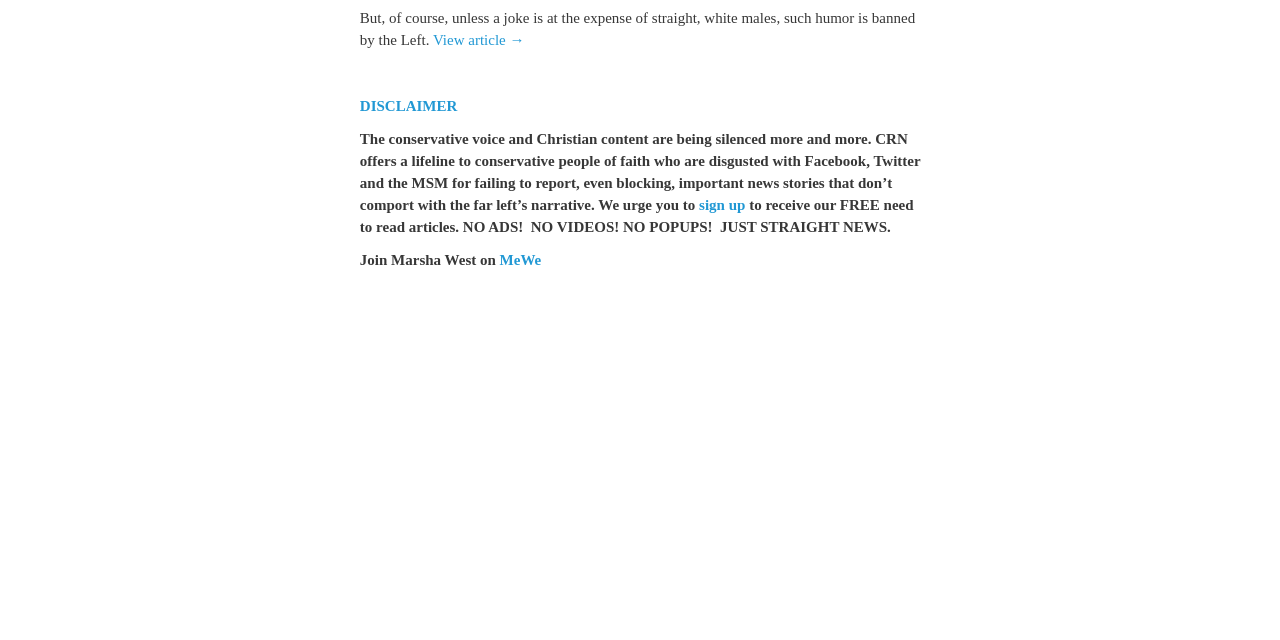From the screenshot, find the bounding box of the UI element matching this description: "MeWe". Supply the bounding box coordinates in the form [left, top, right, bottom], each a float between 0 and 1.

[0.39, 0.394, 0.423, 0.419]